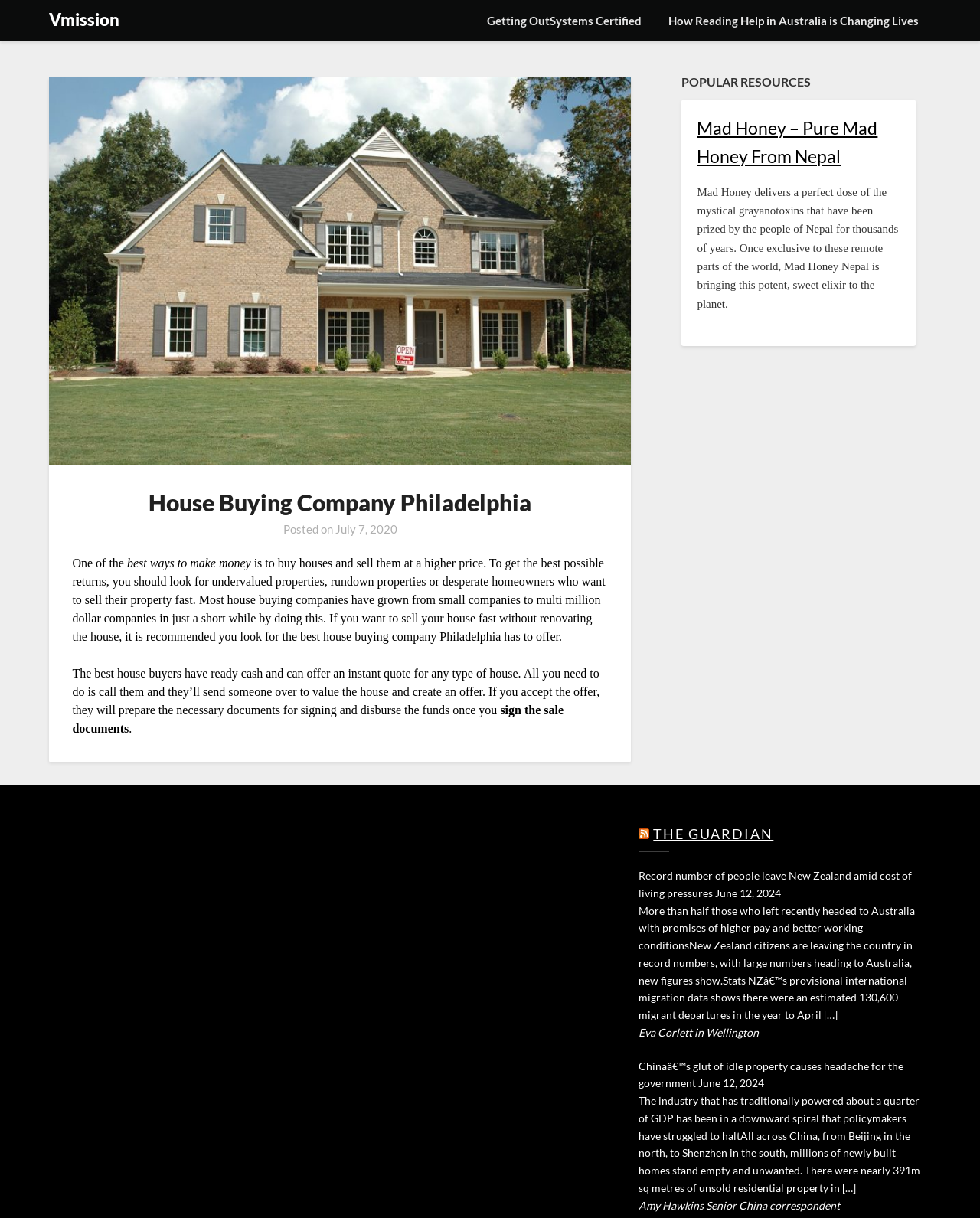Can you identify and provide the main heading of the webpage?

House Buying Company Philadelphia